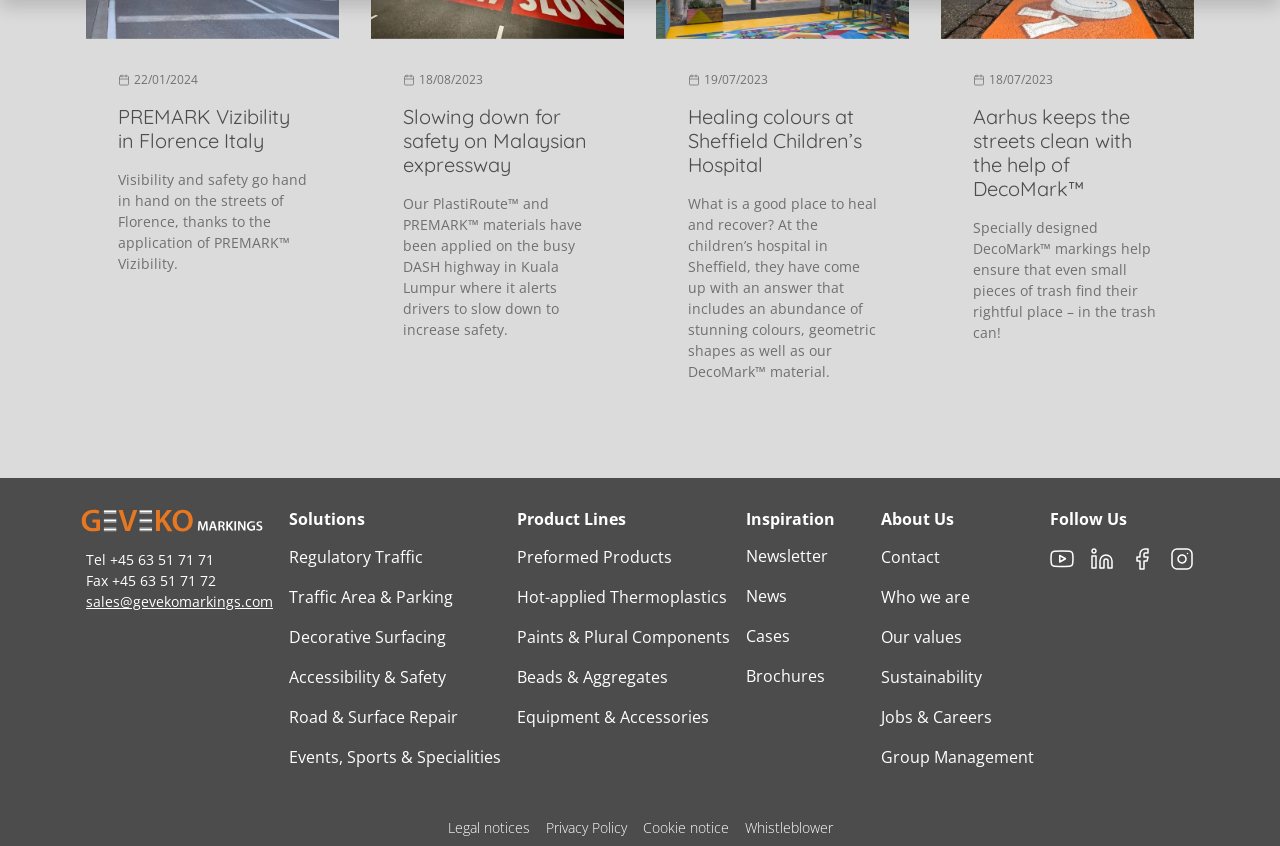Please determine the bounding box coordinates of the area that needs to be clicked to complete this task: 'Learn more about Regulatory Traffic solutions'. The coordinates must be four float numbers between 0 and 1, formatted as [left, top, right, bottom].

[0.22, 0.635, 0.398, 0.682]